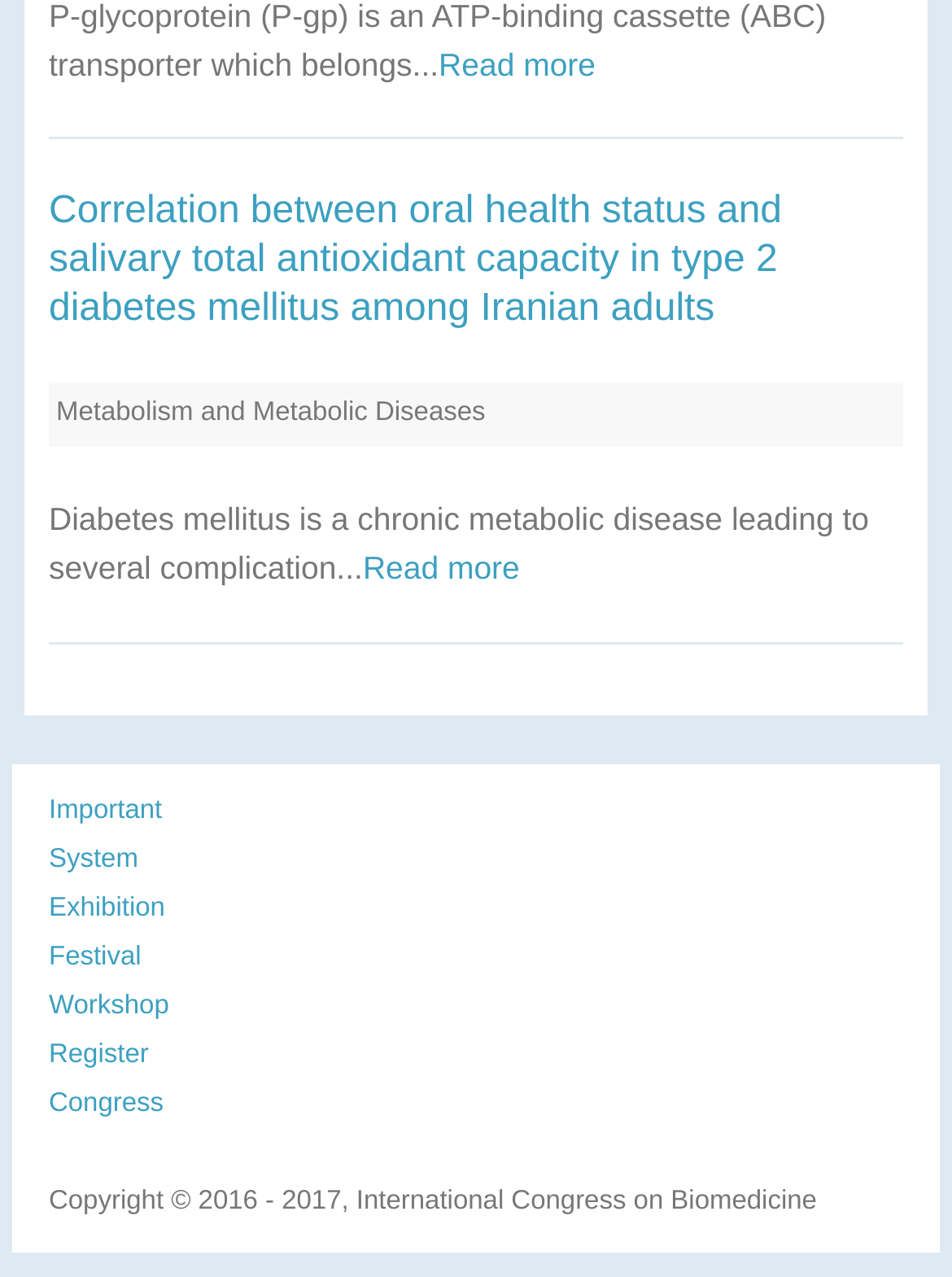Provide your answer to the question using just one word or phrase: What is the category of the research?

Metabolism and Metabolic Diseases